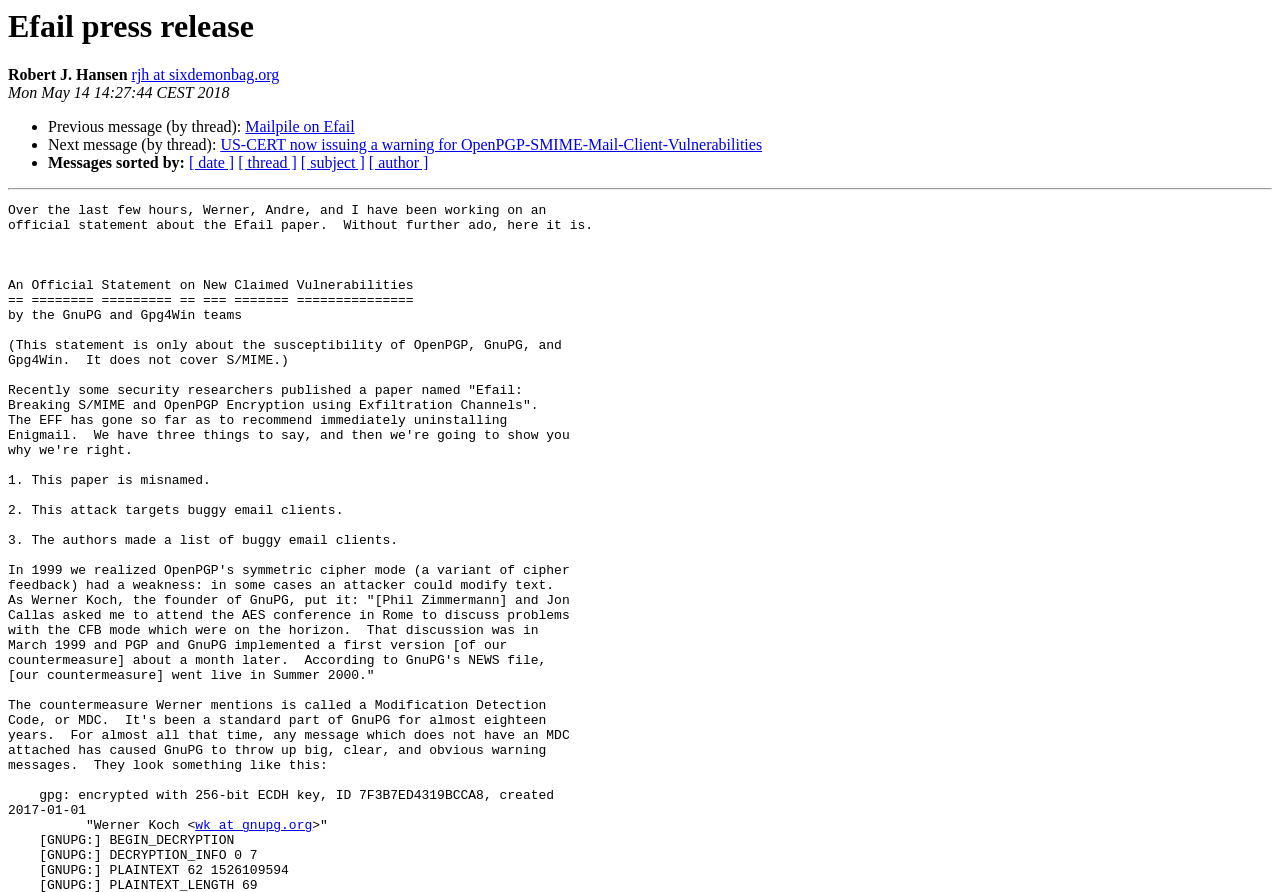Kindly determine the bounding box coordinates for the area that needs to be clicked to execute this instruction: "Follow Summerhall on Twitter".

None